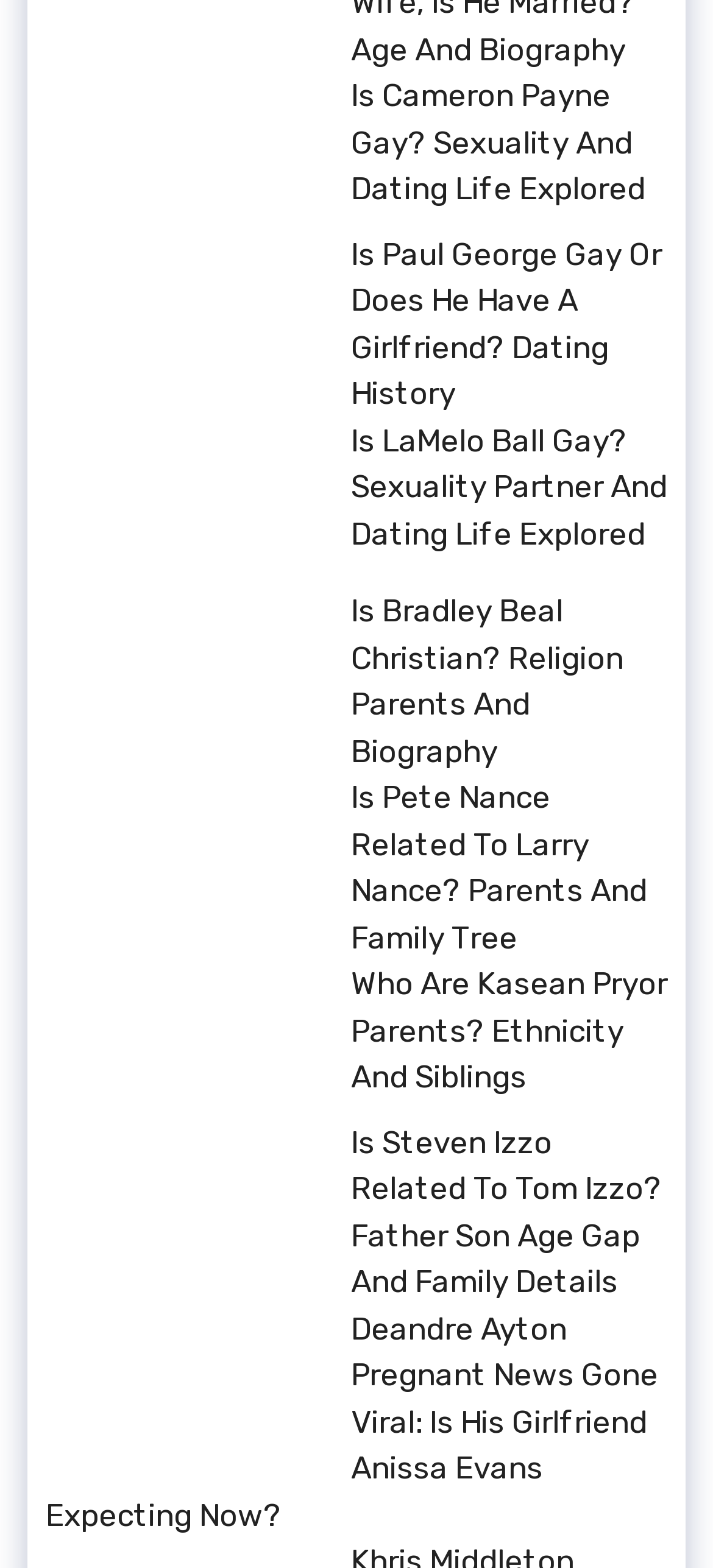Indicate the bounding box coordinates of the element that must be clicked to execute the instruction: "Explore Cameron Payne's sexuality and dating life". The coordinates should be given as four float numbers between 0 and 1, i.e., [left, top, right, bottom].

[0.064, 0.038, 0.449, 0.139]